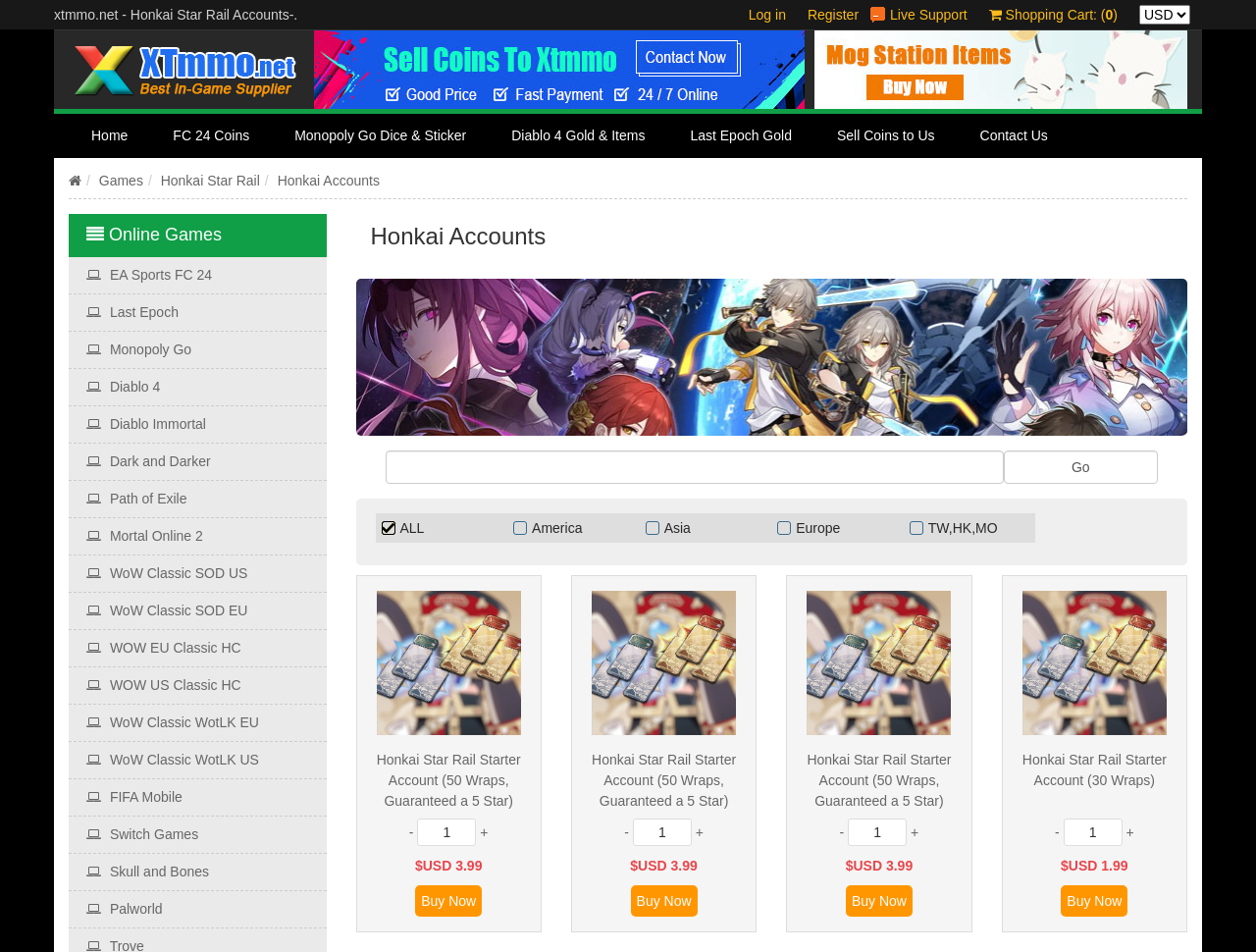Identify the bounding box coordinates of the element that should be clicked to fulfill this task: "Log in to the website". The coordinates should be provided as four float numbers between 0 and 1, i.e., [left, top, right, bottom].

None